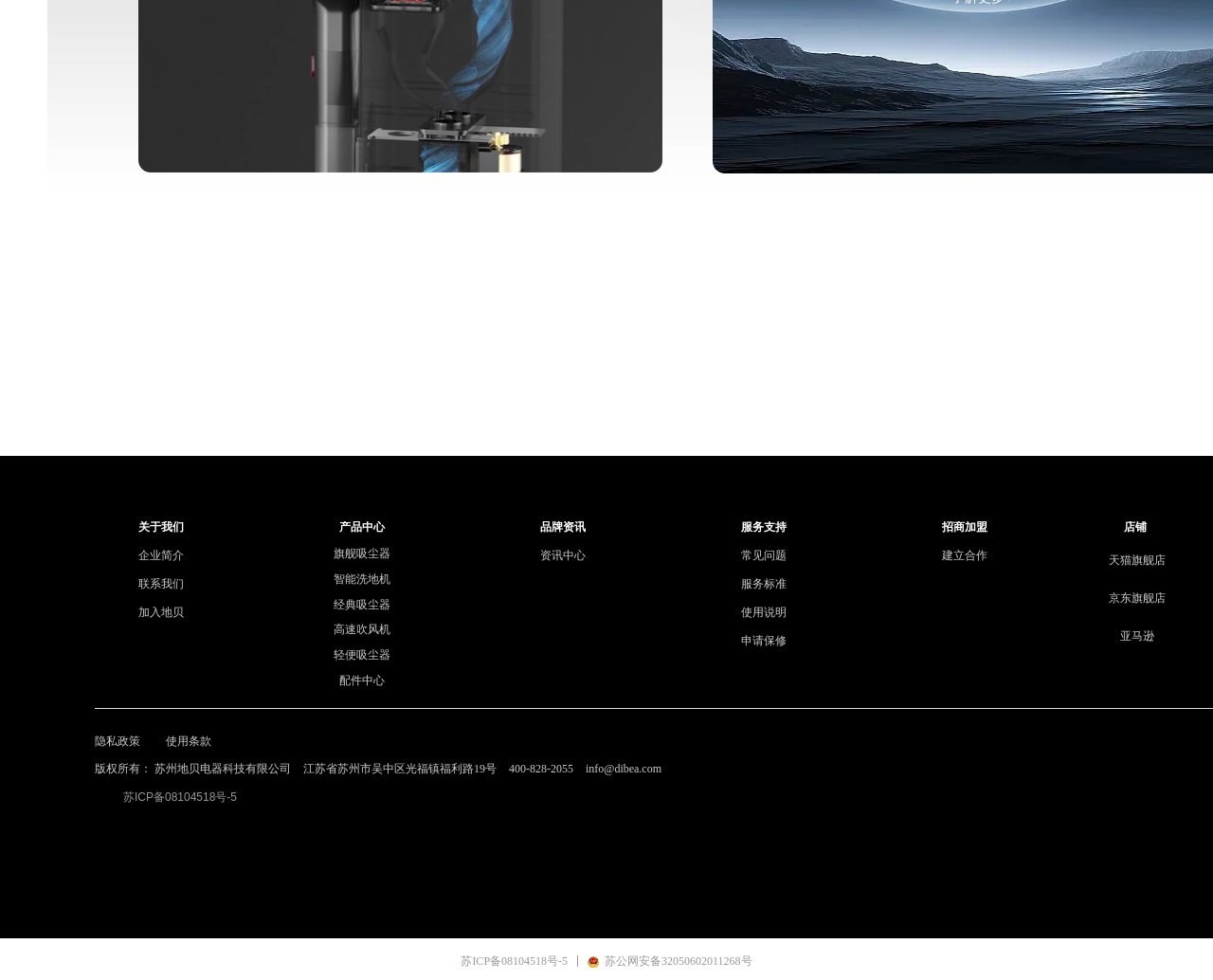Analyze the image and give a detailed response to the question:
What is the company's address?

I found the company's address in the footer section of the webpage, which is '江苏省苏州市吴中区光福镇福利路19号'.